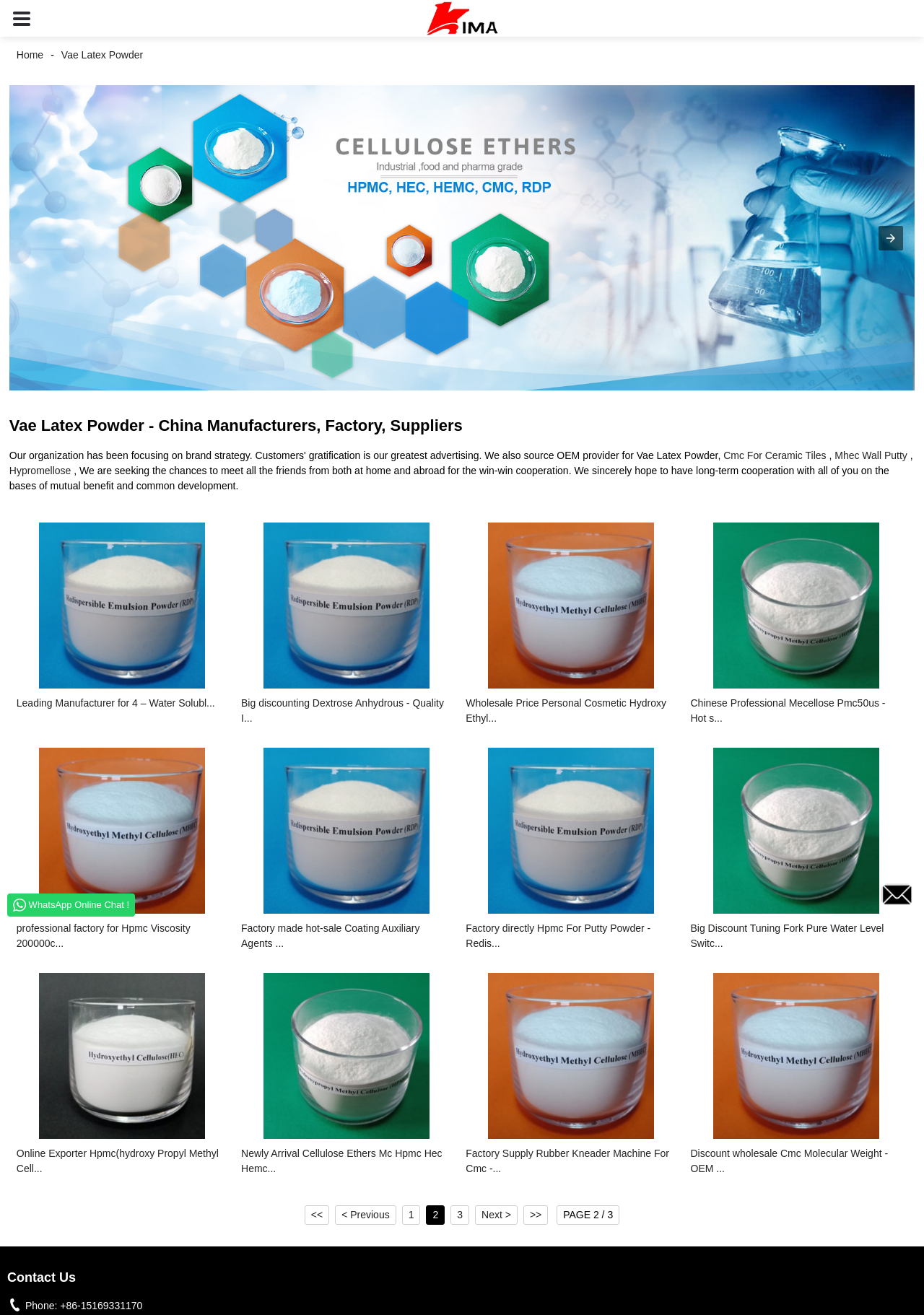What is the purpose of the carousel?
Can you provide an in-depth and detailed response to the question?

The carousel has buttons 'Previous item in carousel' and 'Next item in carousel' which suggests that it is used to display multiple items, likely products, and the user can navigate through them.